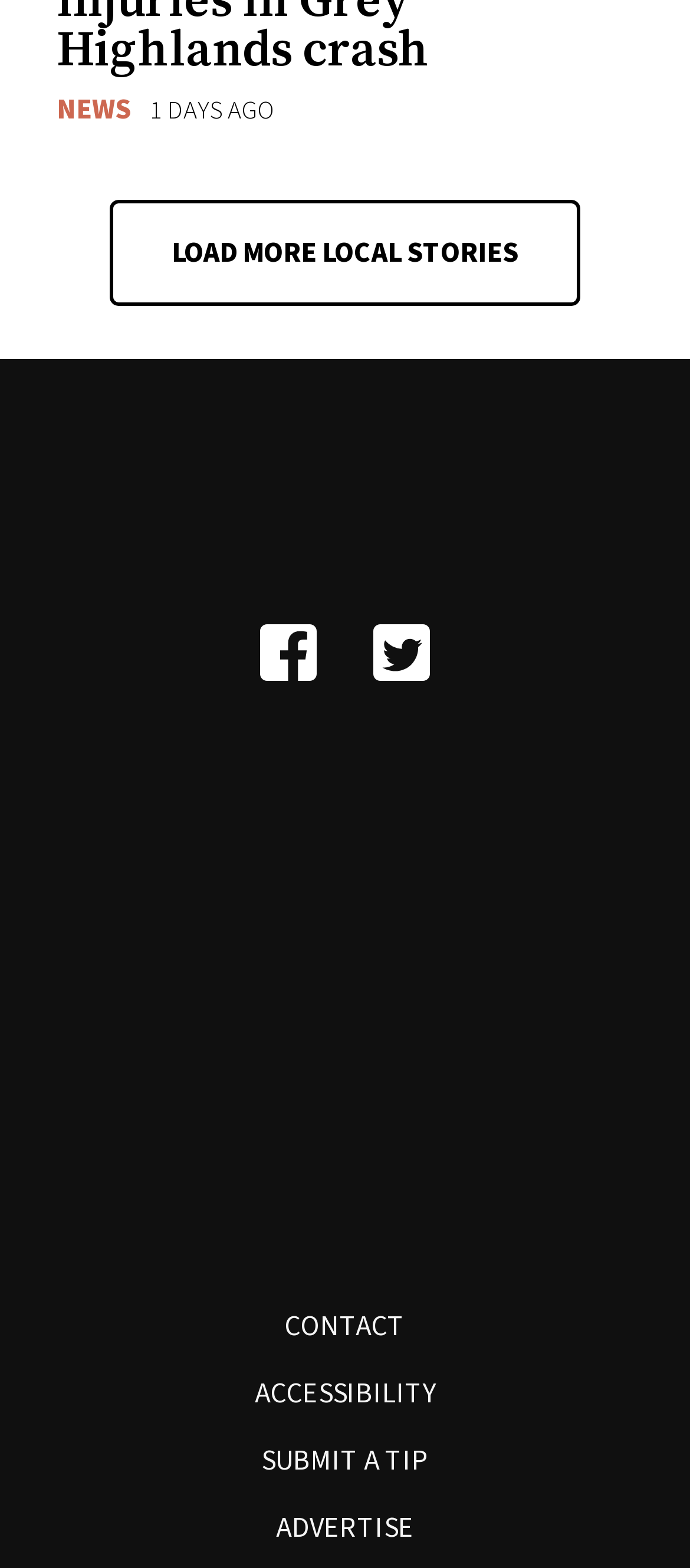Using the webpage screenshot, find the UI element described by Load More Local Stories. Provide the bounding box coordinates in the format (top-left x, top-left y, bottom-right x, bottom-right y), ensuring all values are floating point numbers between 0 and 1.

[0.164, 0.13, 0.836, 0.193]